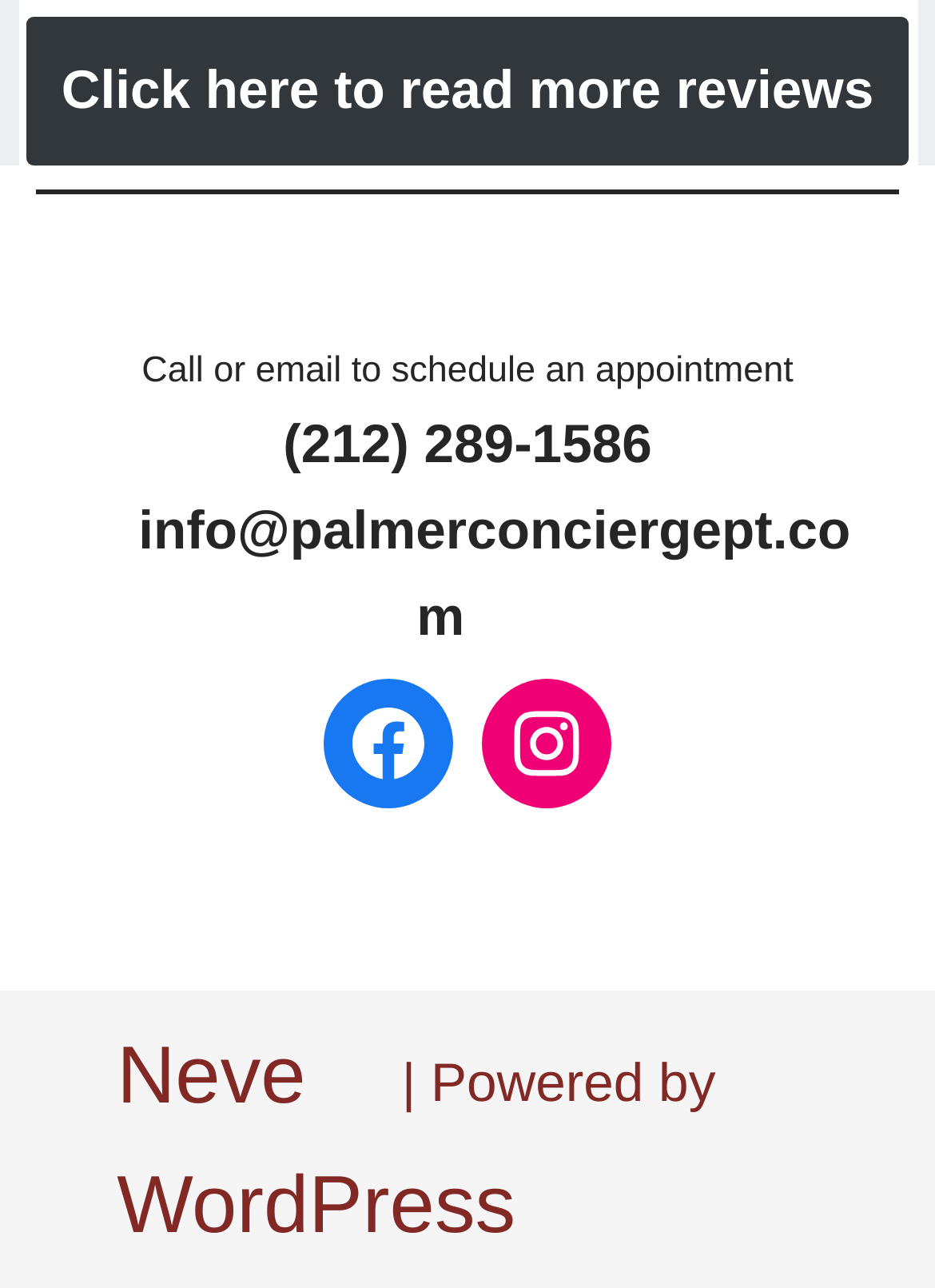What is the purpose of the link 'Click here to read more reviews'?
Carefully analyze the image and provide a thorough answer to the question.

I inferred the purpose of the link by looking at the text 'Click here to read more reviews' which suggests that clicking on the link will take the user to a page with more reviews.